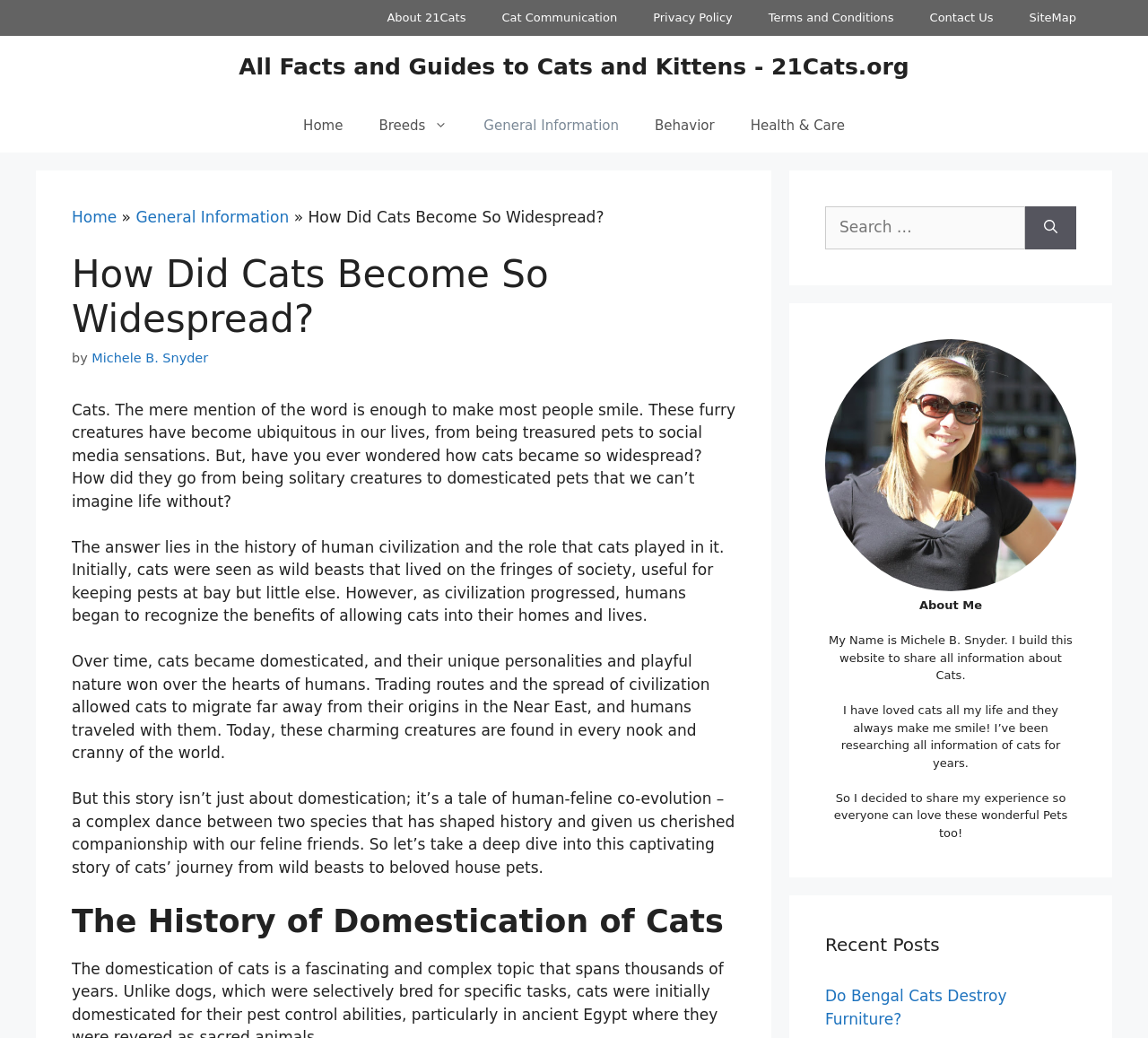Show me the bounding box coordinates of the clickable region to achieve the task as per the instruction: "Search for cat information".

[0.719, 0.199, 0.893, 0.24]